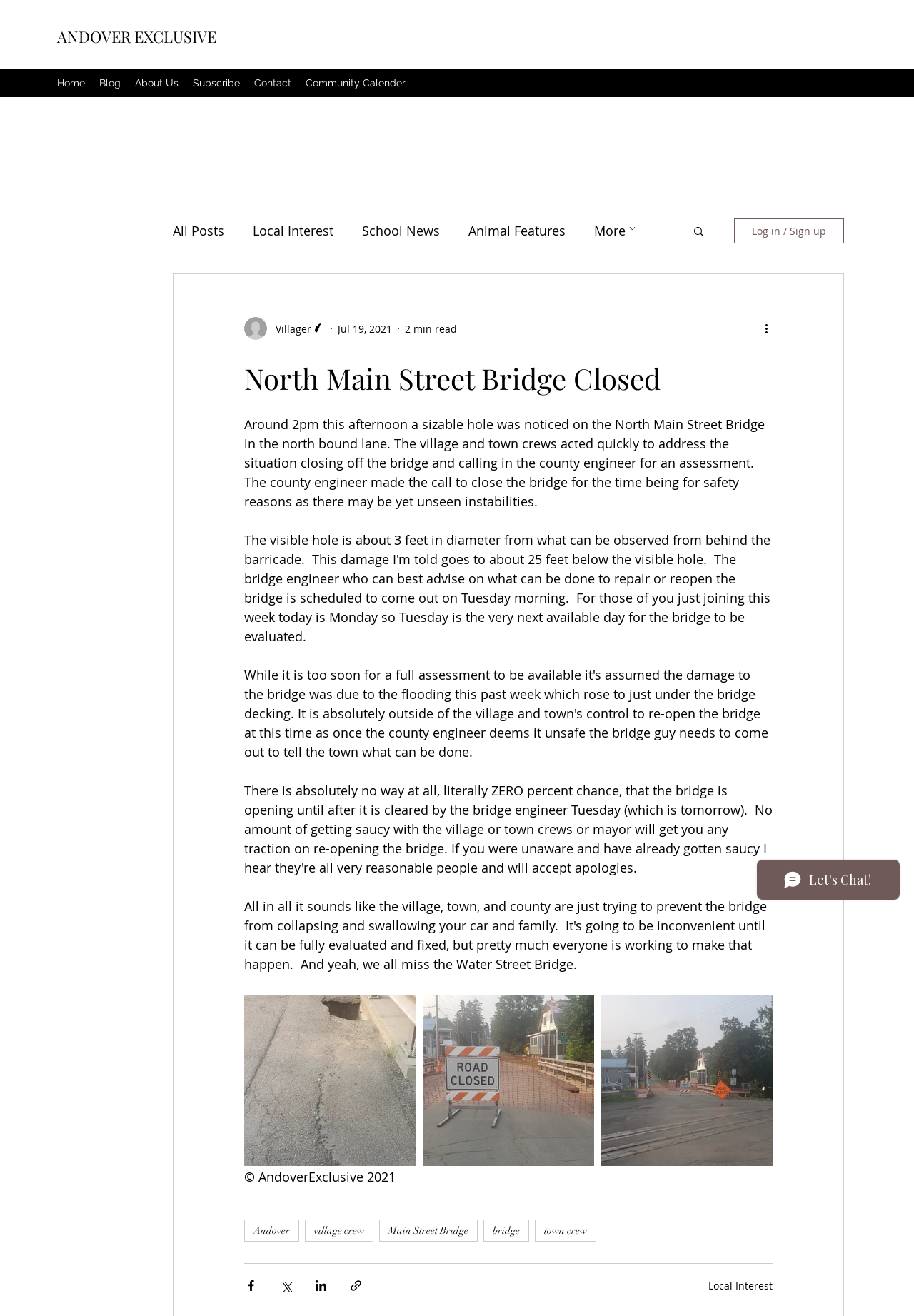What is the type of news categorized under 'Local Interest'?
Observe the image and answer the question with a one-word or short phrase response.

School News